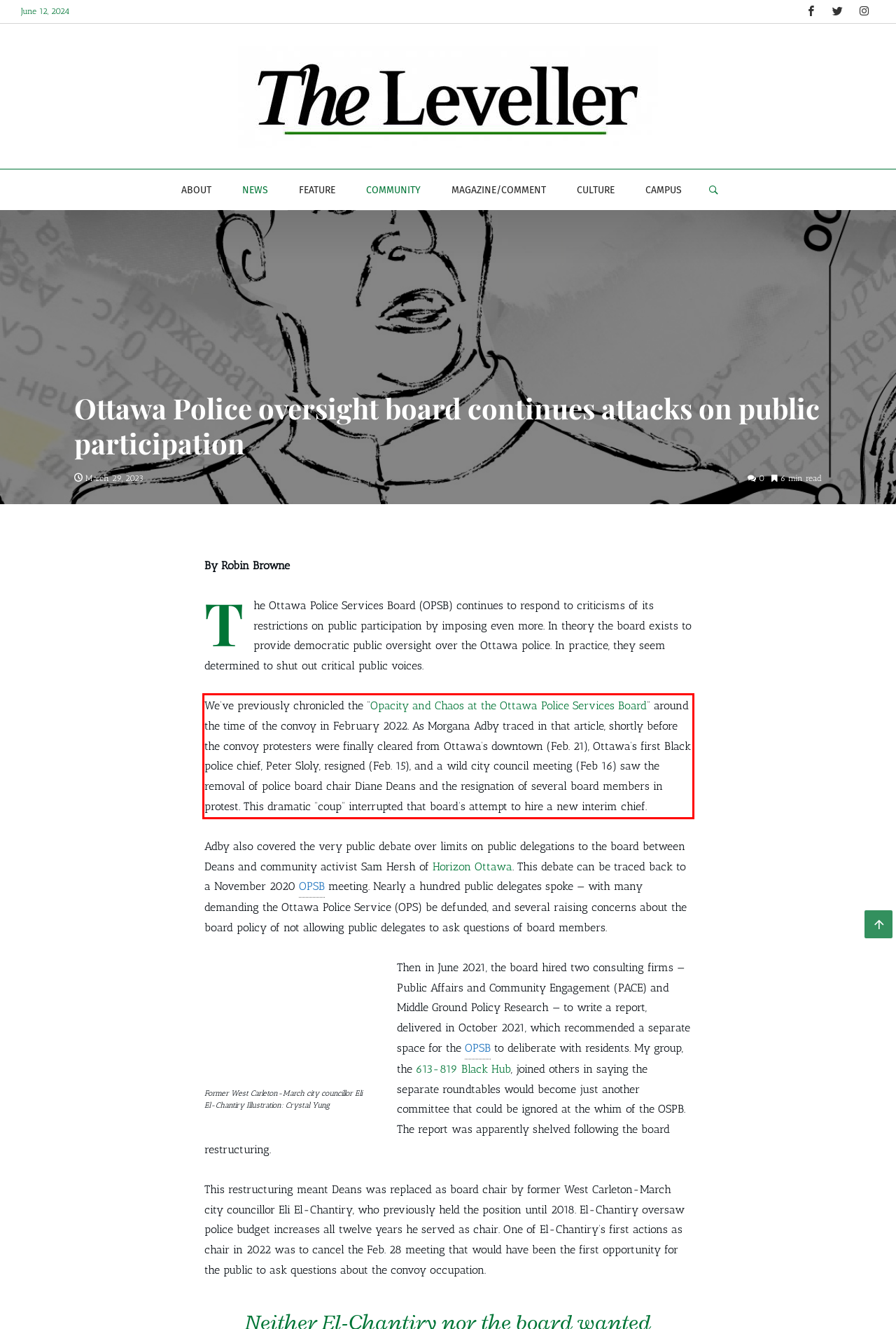Using the webpage screenshot, recognize and capture the text within the red bounding box.

We’ve previously chronicled the “Opacity and Chaos at the Ottawa Police Services Board” around the time of the convoy in February 2022. As Morgana Adby traced in that article, shortly before the convoy protesters were finally cleared from Ottawa’s downtown (Feb. 21), Ottawa’s first Black police chief, Peter Sloly, resigned (Feb. 15), and a wild city council meeting (Feb 16) saw the removal of police board chair Diane Deans and the resignation of several board members in protest. This dramatic “coup” interrupted that board’s attempt to hire a new interim chief.